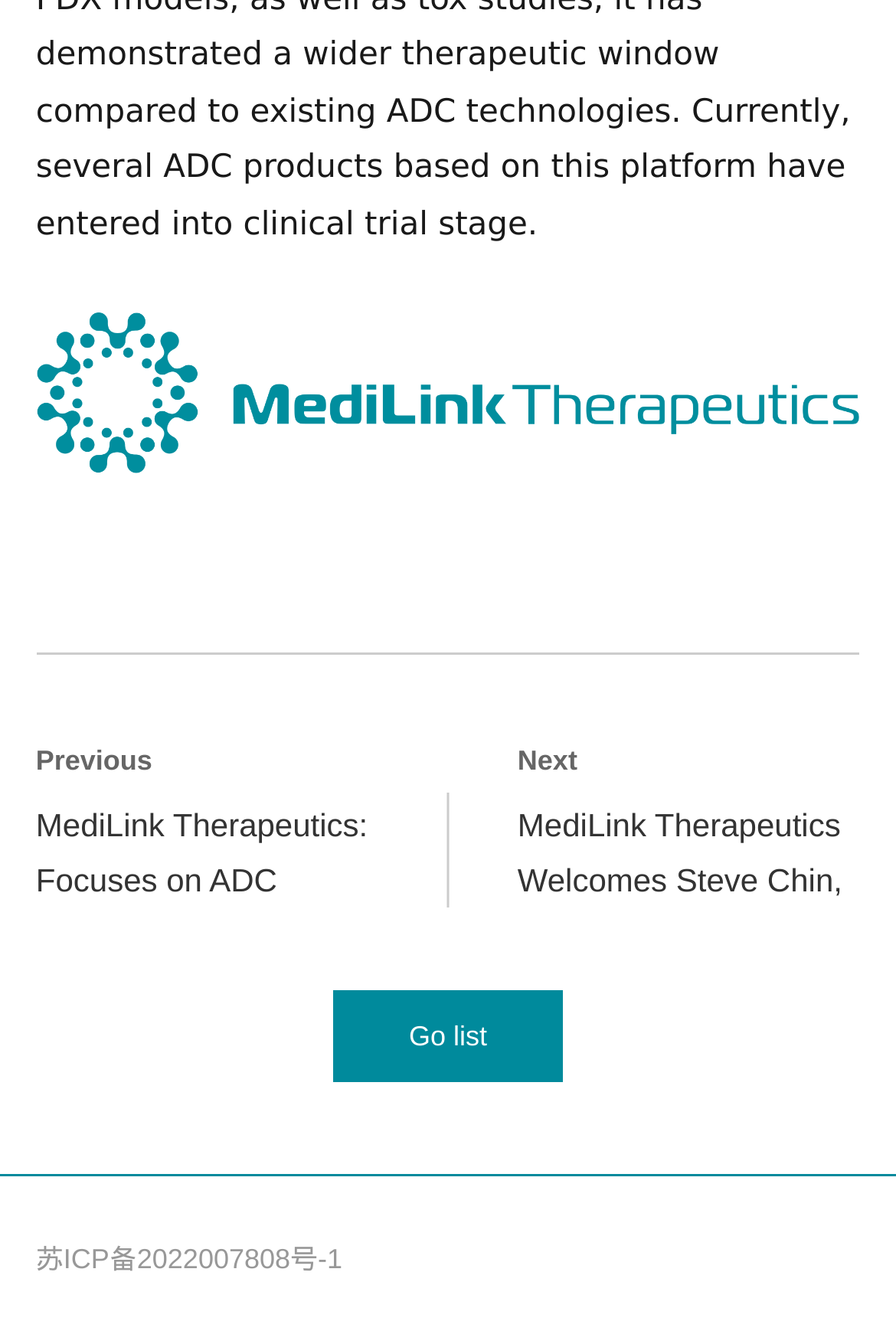Identify the bounding box of the UI element described as follows: "archive.org". Provide the coordinates as four float numbers in the range of 0 to 1 [left, top, right, bottom].

None